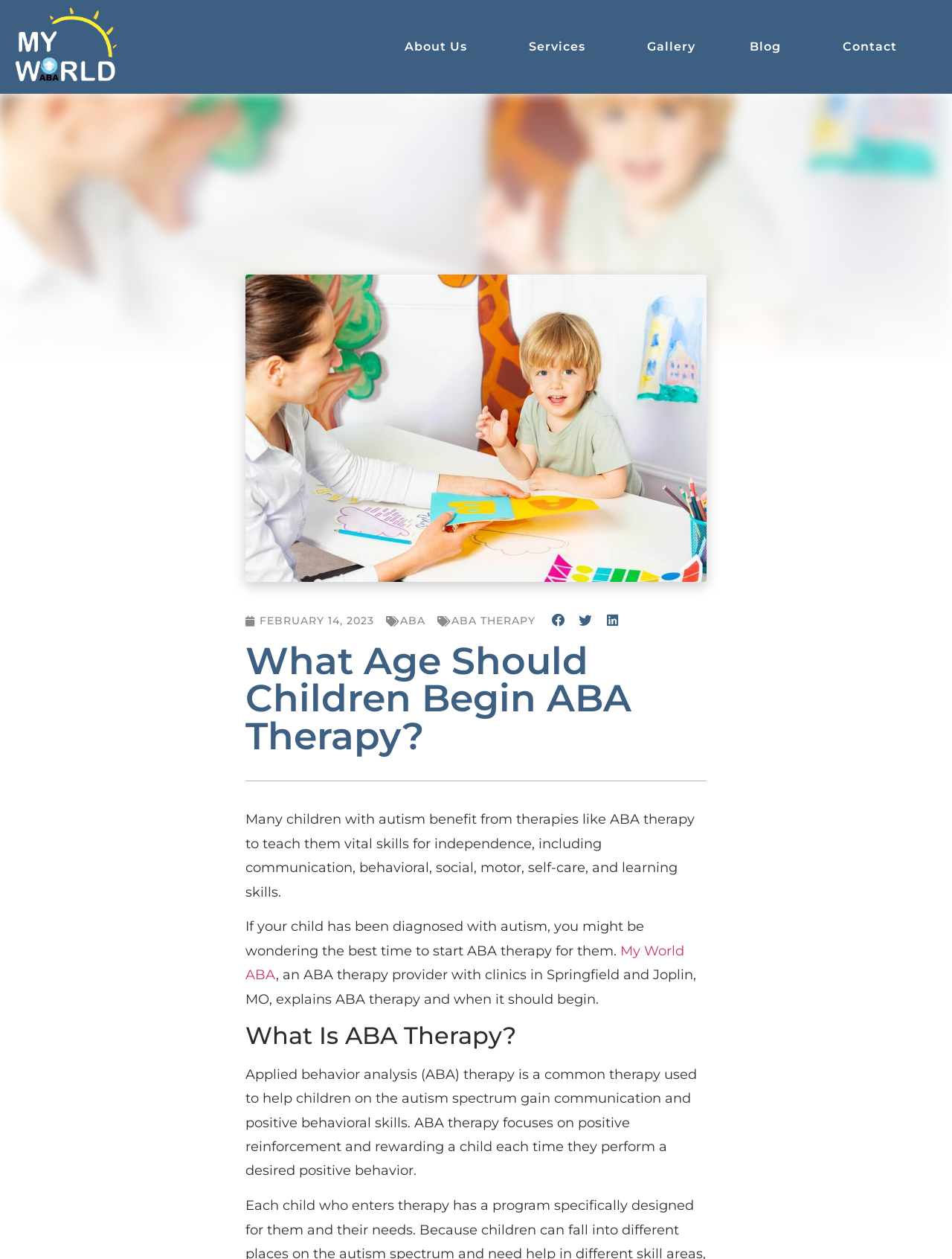Given the description "Services", determine the bounding box of the corresponding UI element.

[0.534, 0.024, 0.644, 0.05]